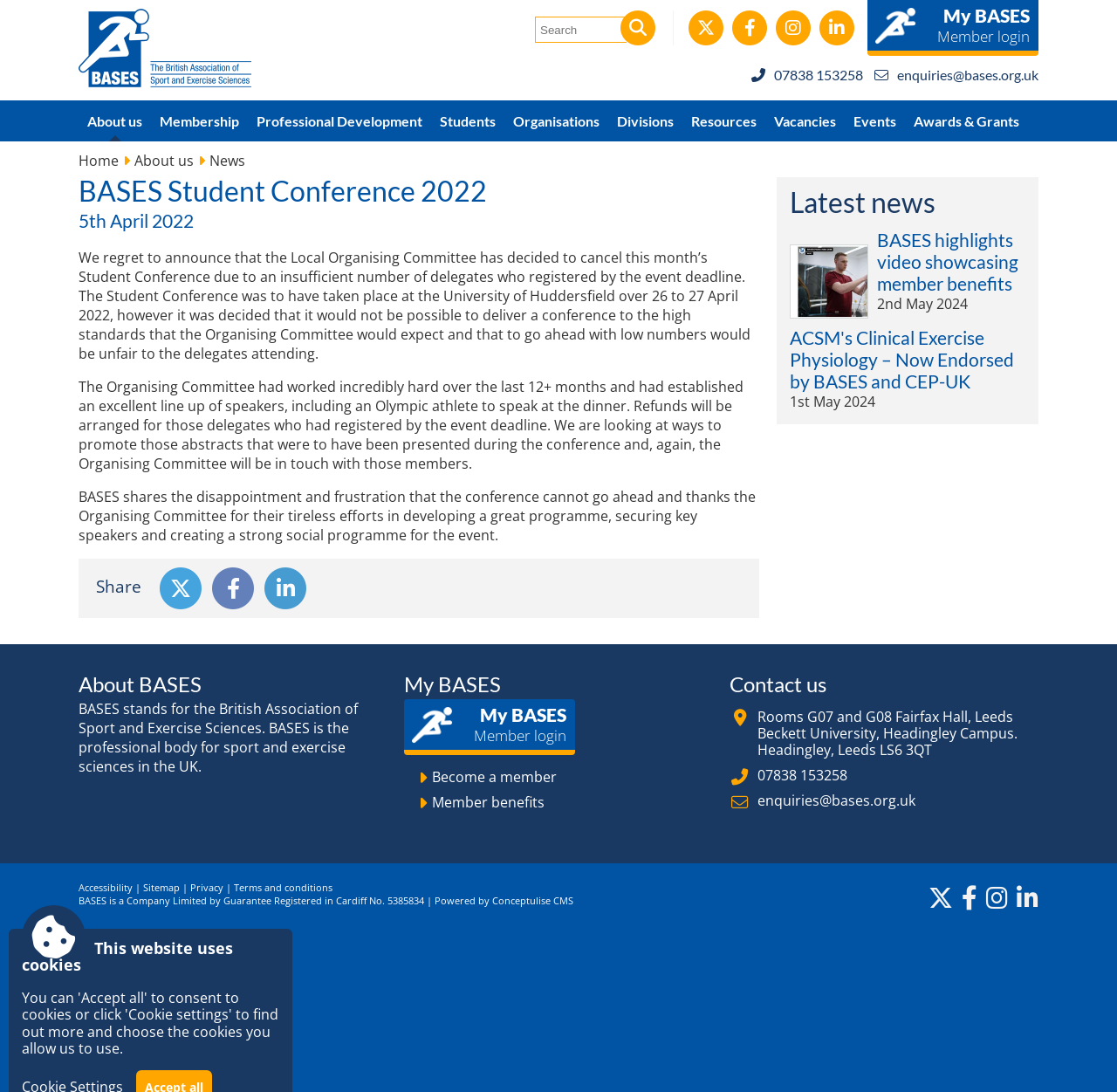What is the email address of BASES?
We need a detailed and meticulous answer to the question.

The email address of BASES can be found in the link element with the text 'enquiries@bases.org.uk', which is located in the 'Contact us' section of the webpage.